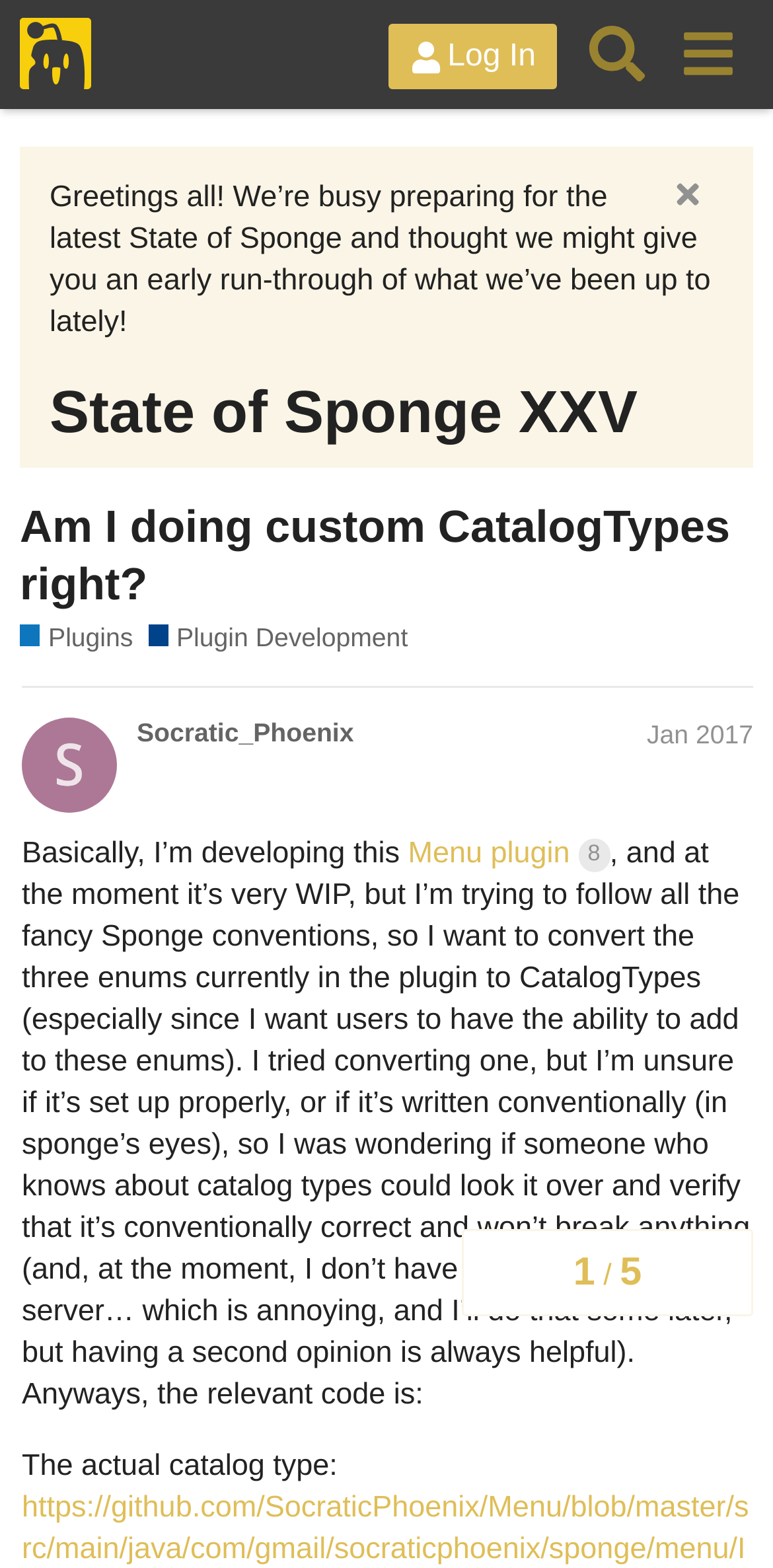Select the bounding box coordinates of the element I need to click to carry out the following instruction: "Check the 'Plugin Development' section".

[0.191, 0.395, 0.528, 0.418]